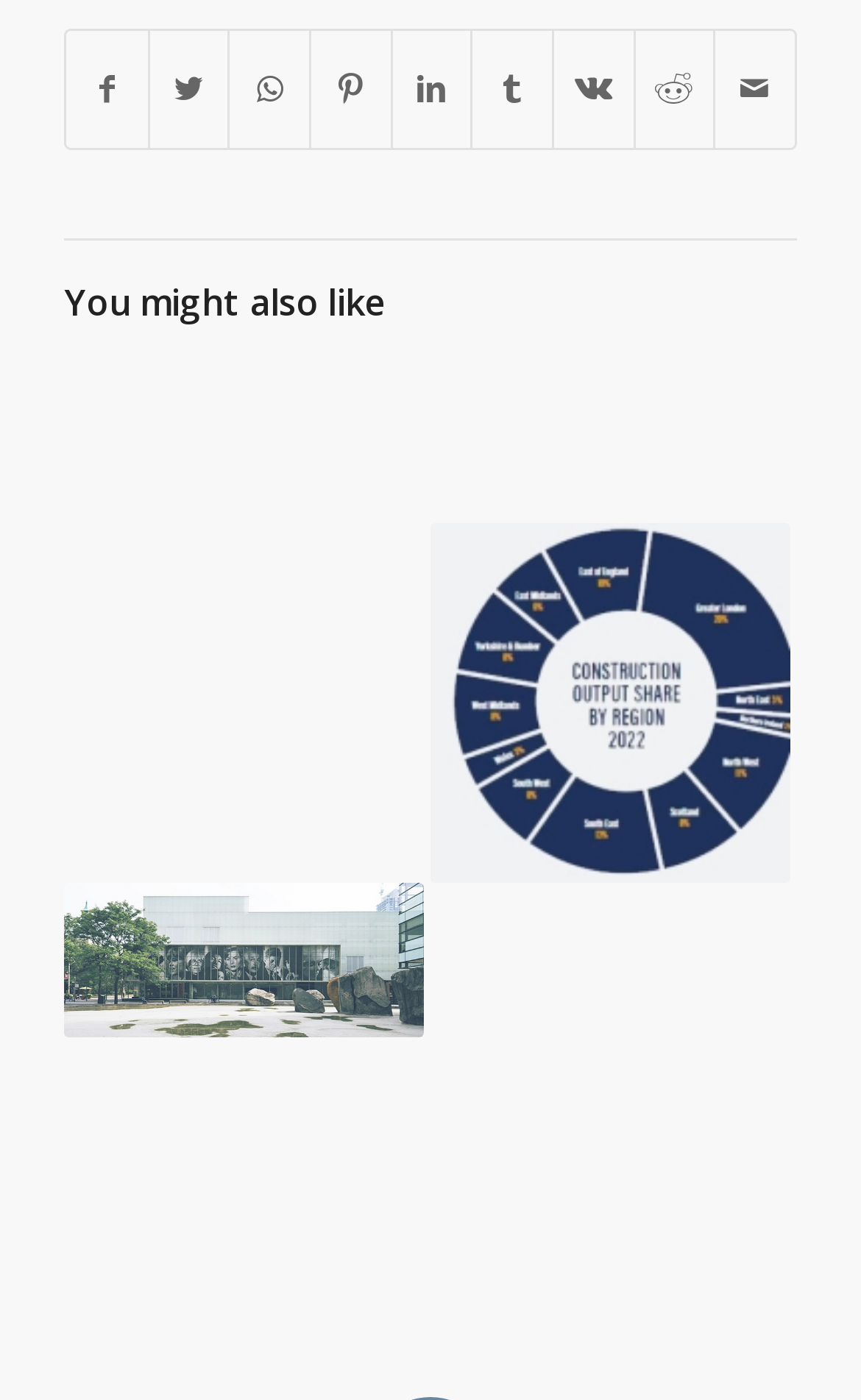Could you highlight the region that needs to be clicked to execute the instruction: "Check out 'Building Transformation: School Urban Transformer Grants'"?

[0.075, 0.631, 0.492, 0.742]